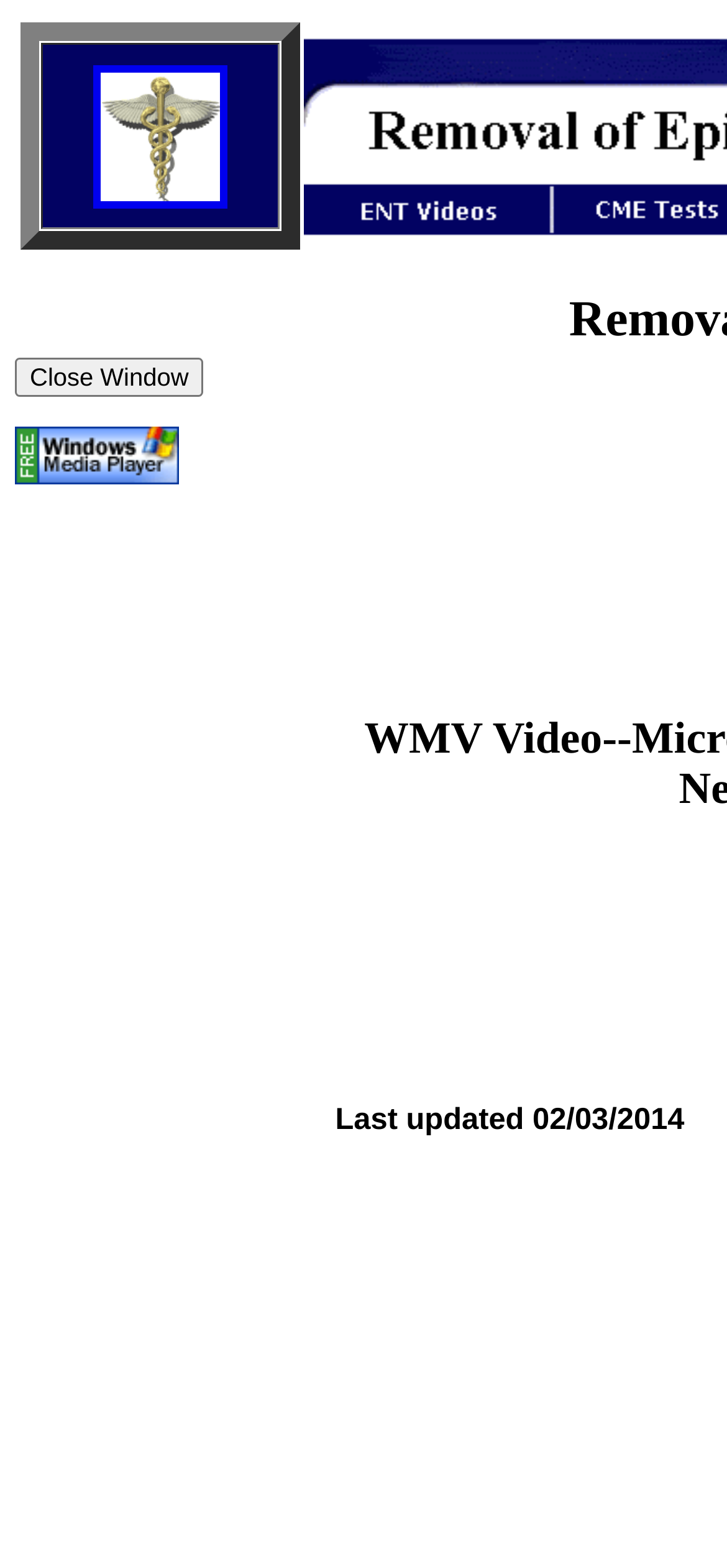Identify the bounding box for the element characterized by the following description: "name="close_window_button" value="Close Window"".

[0.021, 0.228, 0.28, 0.253]